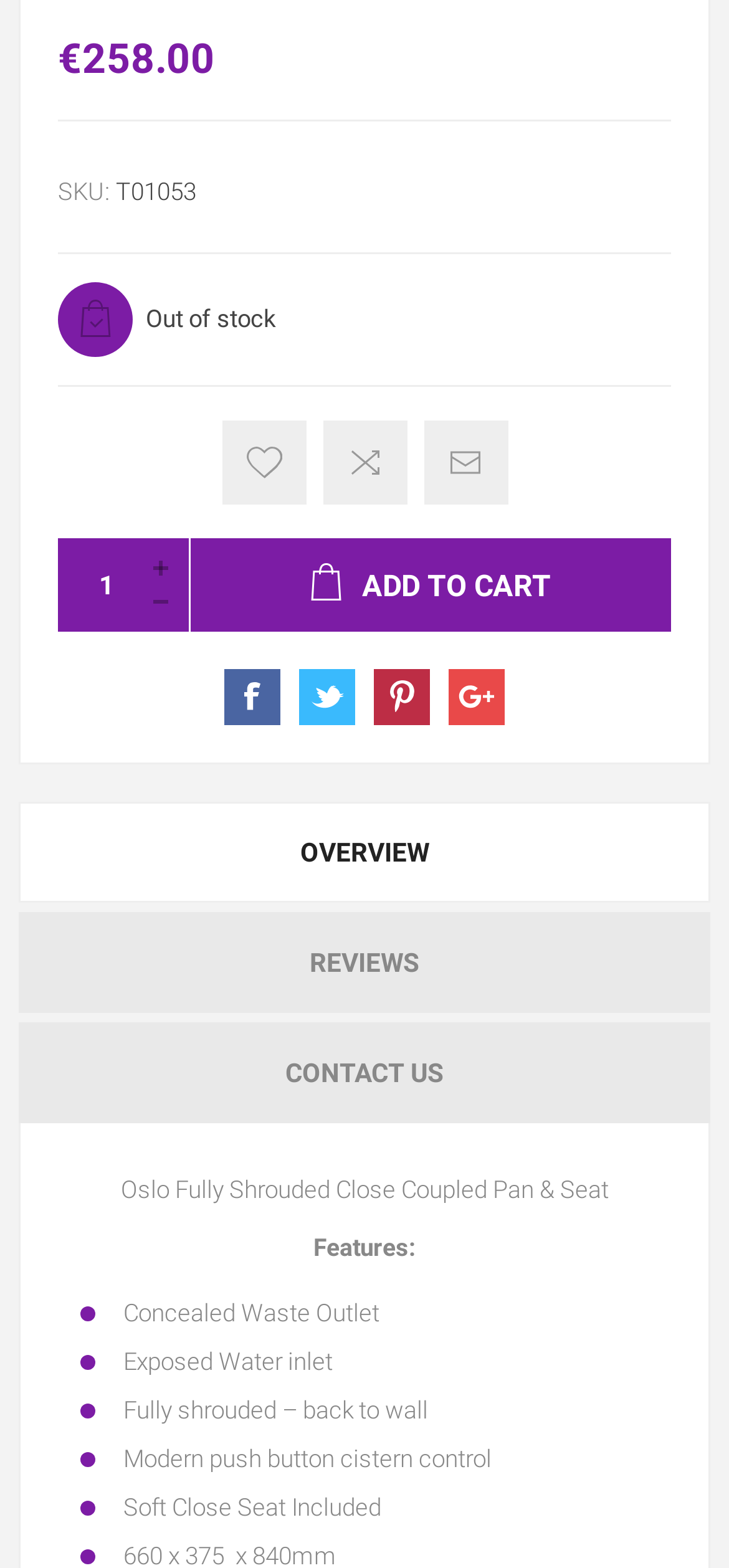Using the given description, provide the bounding box coordinates formatted as (top-left x, top-left y, bottom-right x, bottom-right y), with all values being floating point numbers between 0 and 1. Description: Add to cart

[0.262, 0.343, 0.921, 0.403]